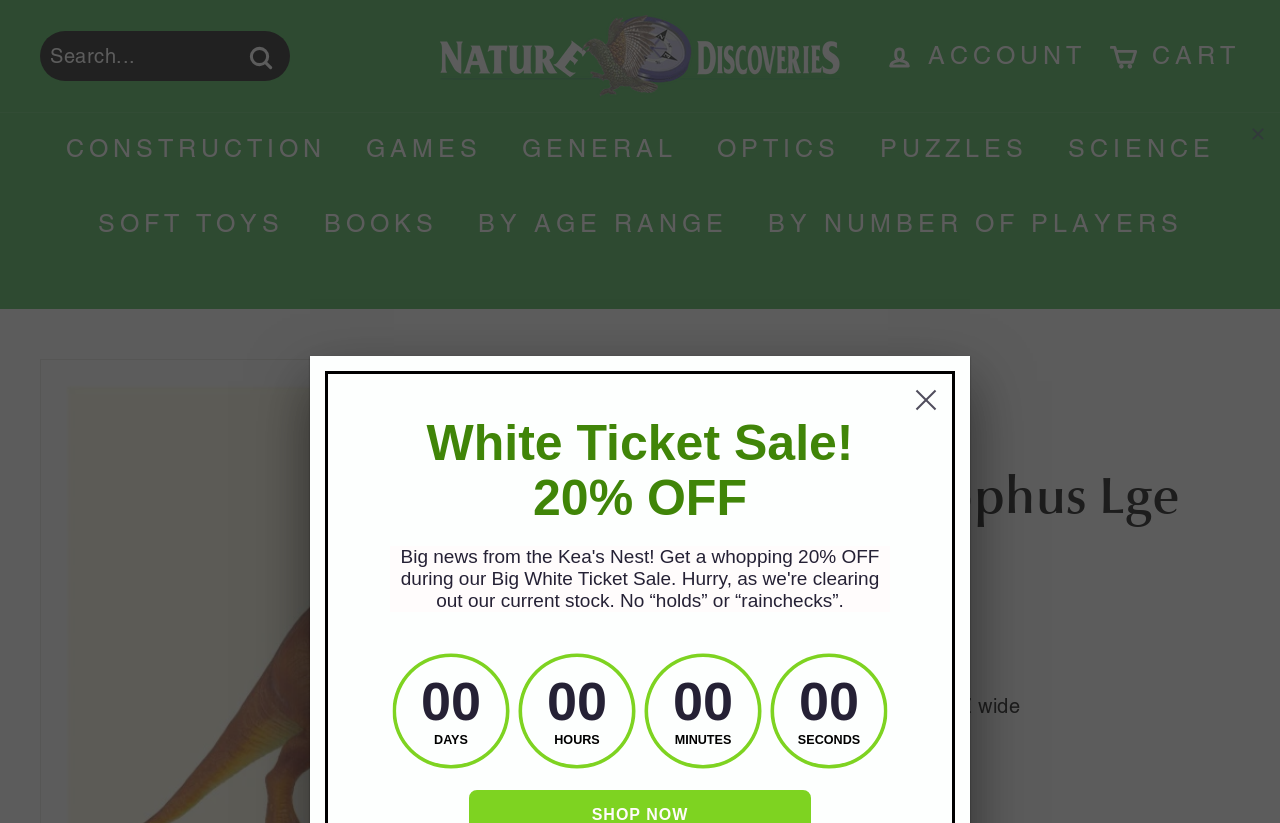Explain the webpage in detail.

This webpage is about a product called Parasaurolophus Lge, which appears to be a toy or figurine. At the top of the page, there is a navigation menu with links to different categories such as Construction, Games, General, and more. Below the navigation menu, there is a search bar and a button to search.

On the left side of the page, there is a dialog box with a title "We don't ship to China" and a dropdown menu to select a shipping country. Below the dialog box, there is a section with a heading "Parasaurolophus Lge" and a price tag of $15.99. There is also information about the product's availability, stating that there are only 2 items left in stock.

To the right of the product information, there is a countdown timer displaying the time left for a sale, with days, hours, minutes, and seconds remaining. Above the countdown timer, there is a promotional message "White Ticket Sale! 20% OFF".

At the top right corner of the page, there are links to the account and cart sections. There is also a logo of "Nature Discoveries" with a link to the homepage. Below the logo, there is a message stating "Free shipping on orders over $100.00".

The page also has a breadcrumbs navigation section, which shows the current location of the user within the website.